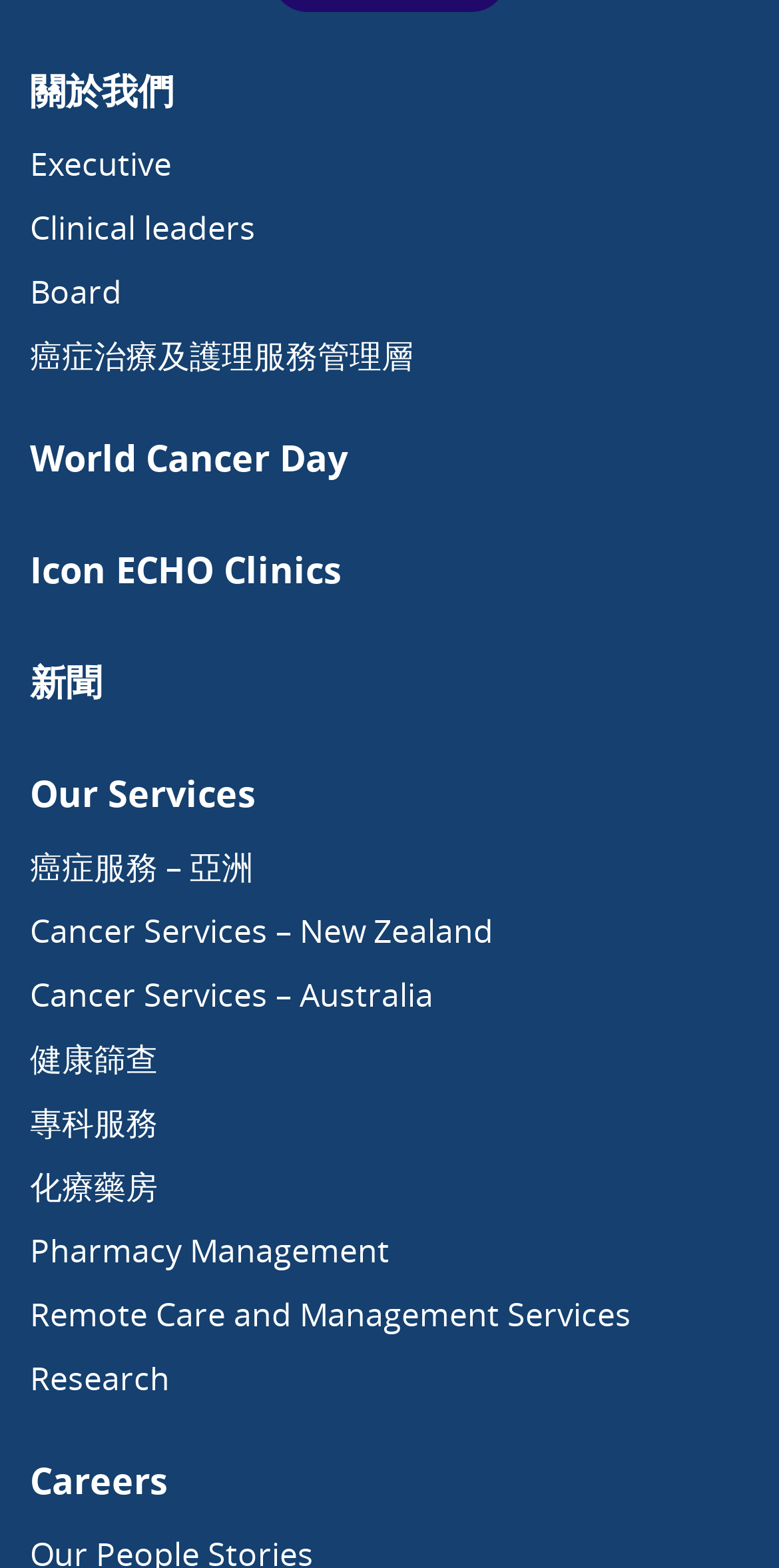What is the second link in the top navigation menu?
Based on the visual content, answer with a single word or a brief phrase.

Executive